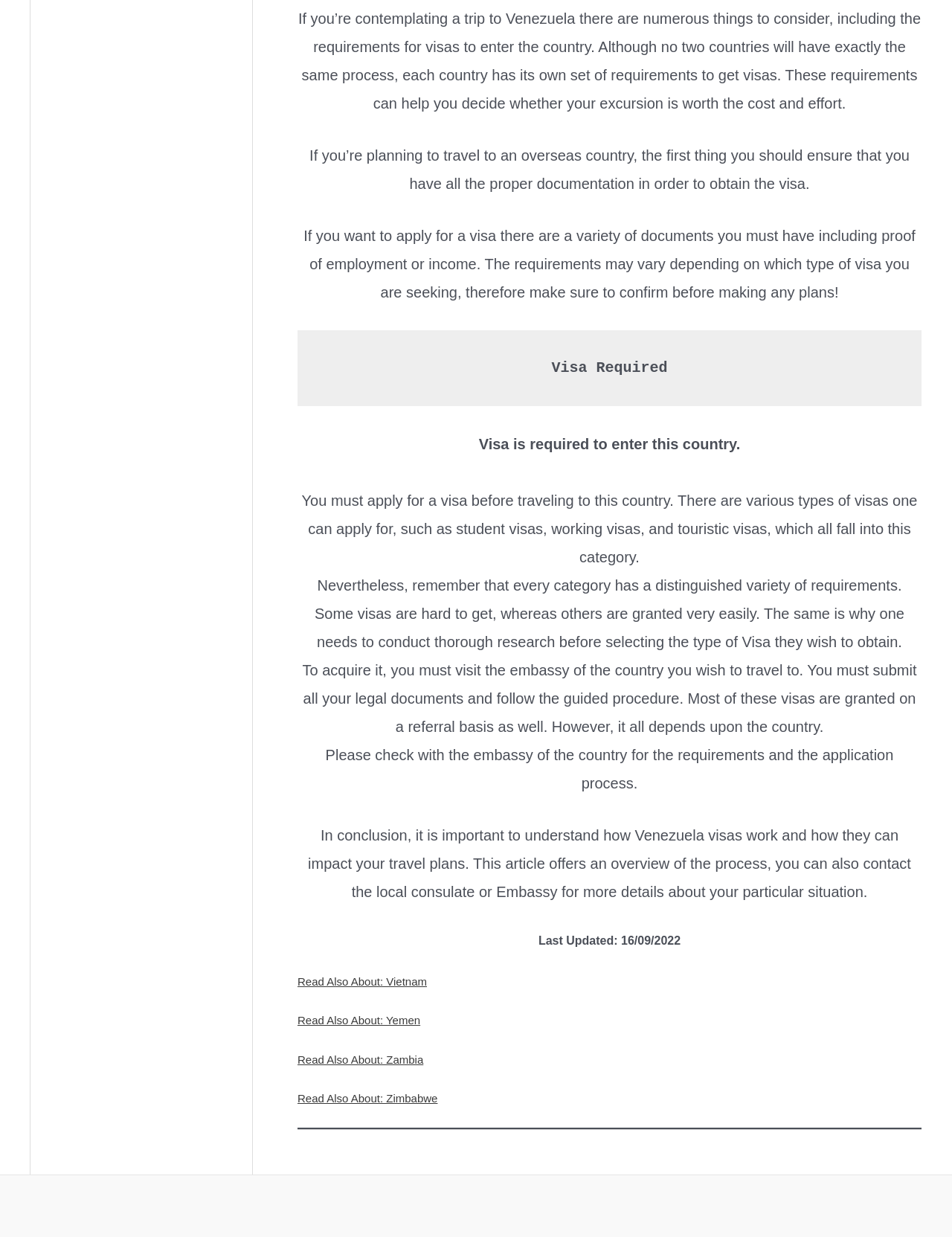What is required to enter Venezuela?
Respond to the question with a single word or phrase according to the image.

Visa